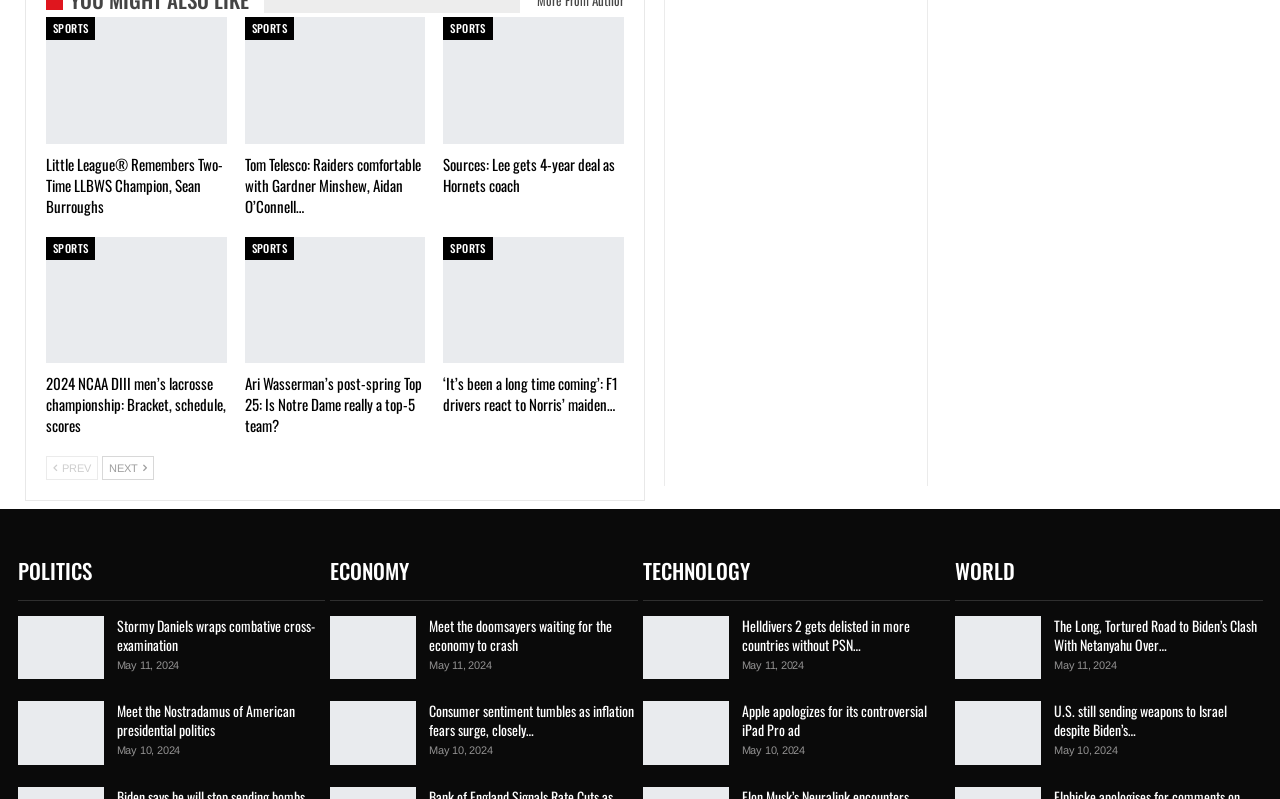What is the category of the first link?
Using the image, provide a concise answer in one word or a short phrase.

SPORTS